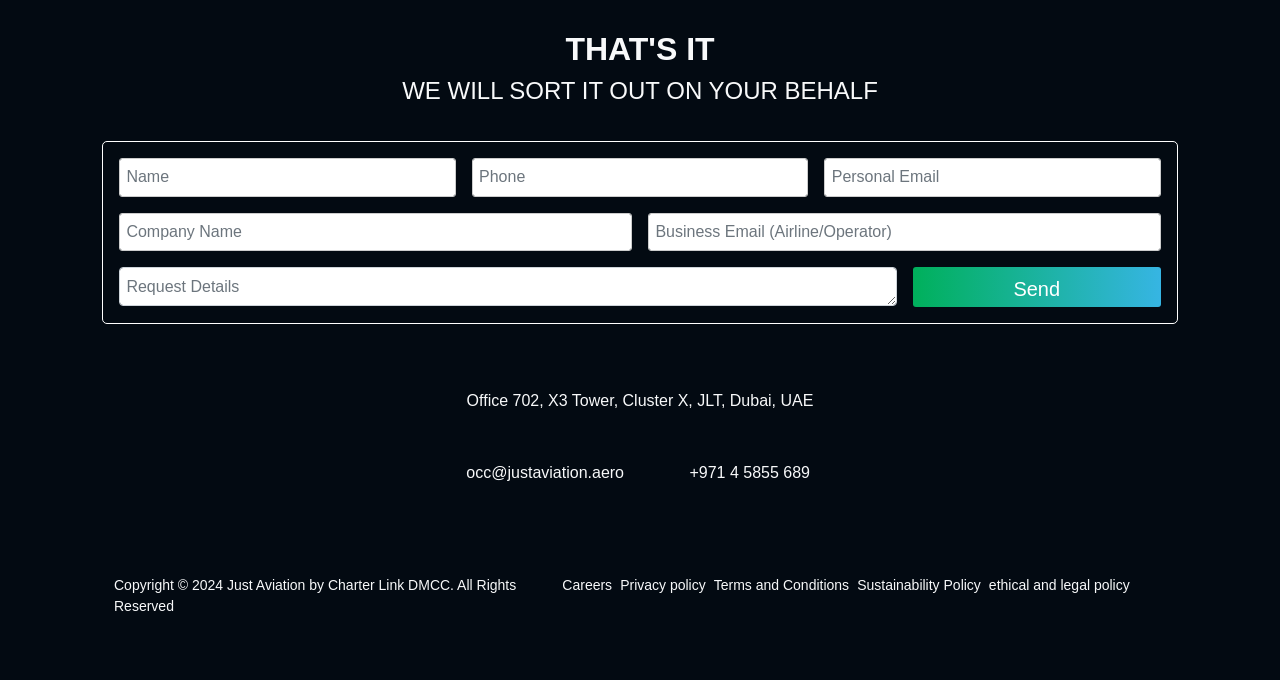Can you give a comprehensive explanation to the question given the content of the image?
What type of information is provided in the footer?

The footer section provides contact information such as office address, email, and phone number, which can be used to get in touch with the website owner or organization.